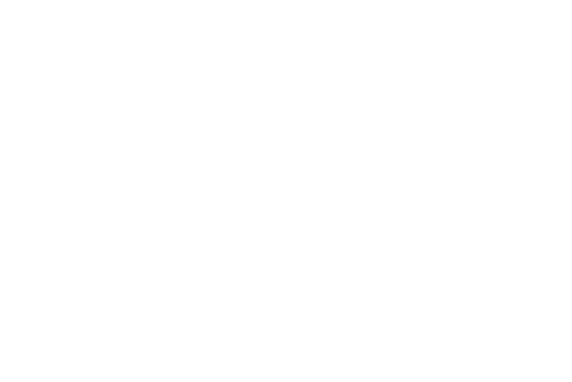Respond to the question below with a concise word or phrase:
What is the primary purpose of the fabric collection?

To support creative exploration